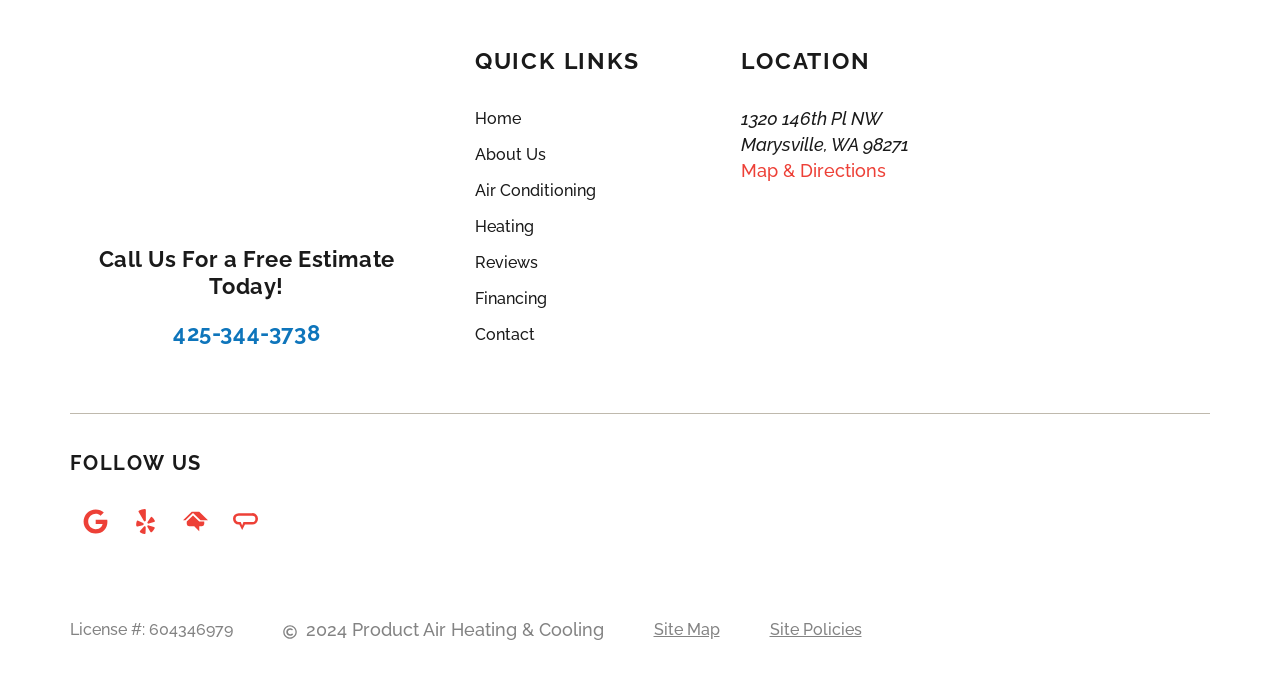What social media platforms can you follow the company on?
Can you provide an in-depth and detailed response to the question?

The social media platforms can be found in the bottom-left section of the webpage, under the 'FOLLOW US' heading. There are icons for Google and Yelp, indicating that the company has a presence on these platforms.